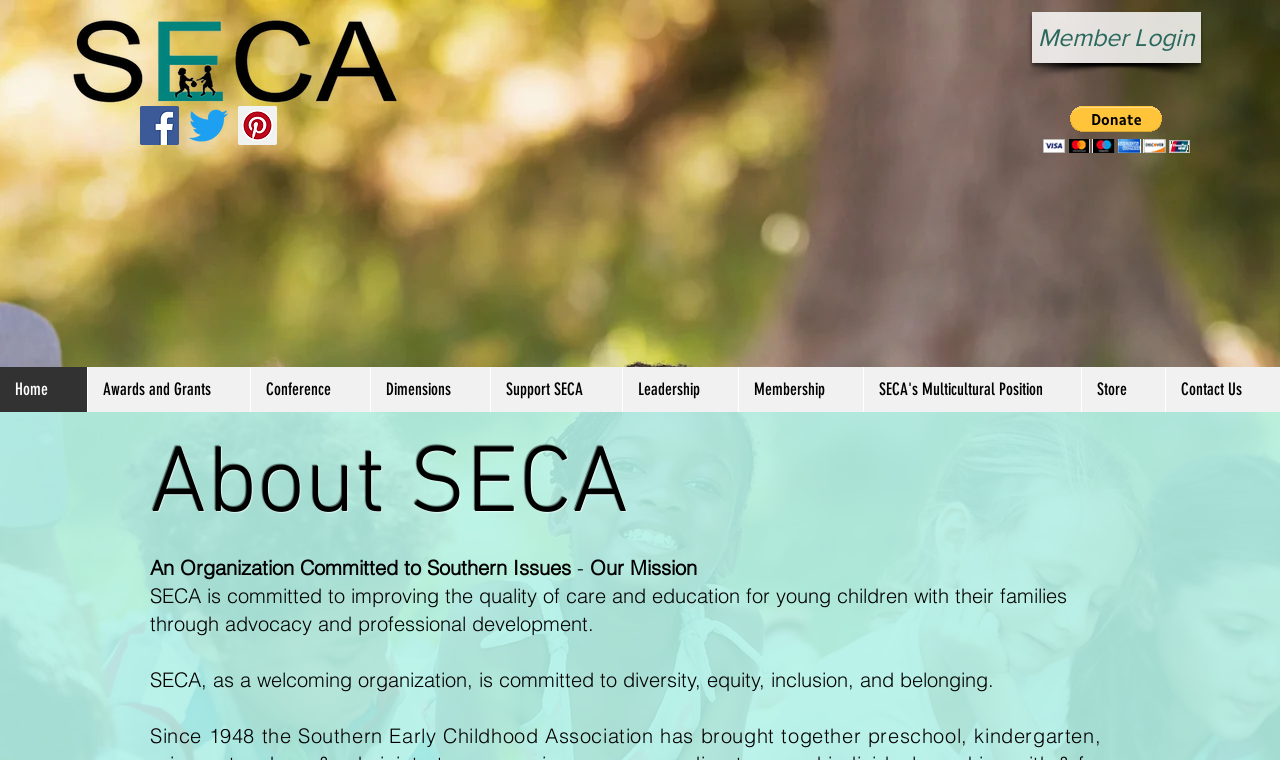How many navigation links are available?
Please respond to the question with as much detail as possible.

The webpage has a navigation menu with nine links: Home, Awards and Grants, Conference, Dimensions, Support SECA, Leadership, Membership, SECA's Multicultural Position, and Store. These links are arranged horizontally and provide access to different sections of the website.